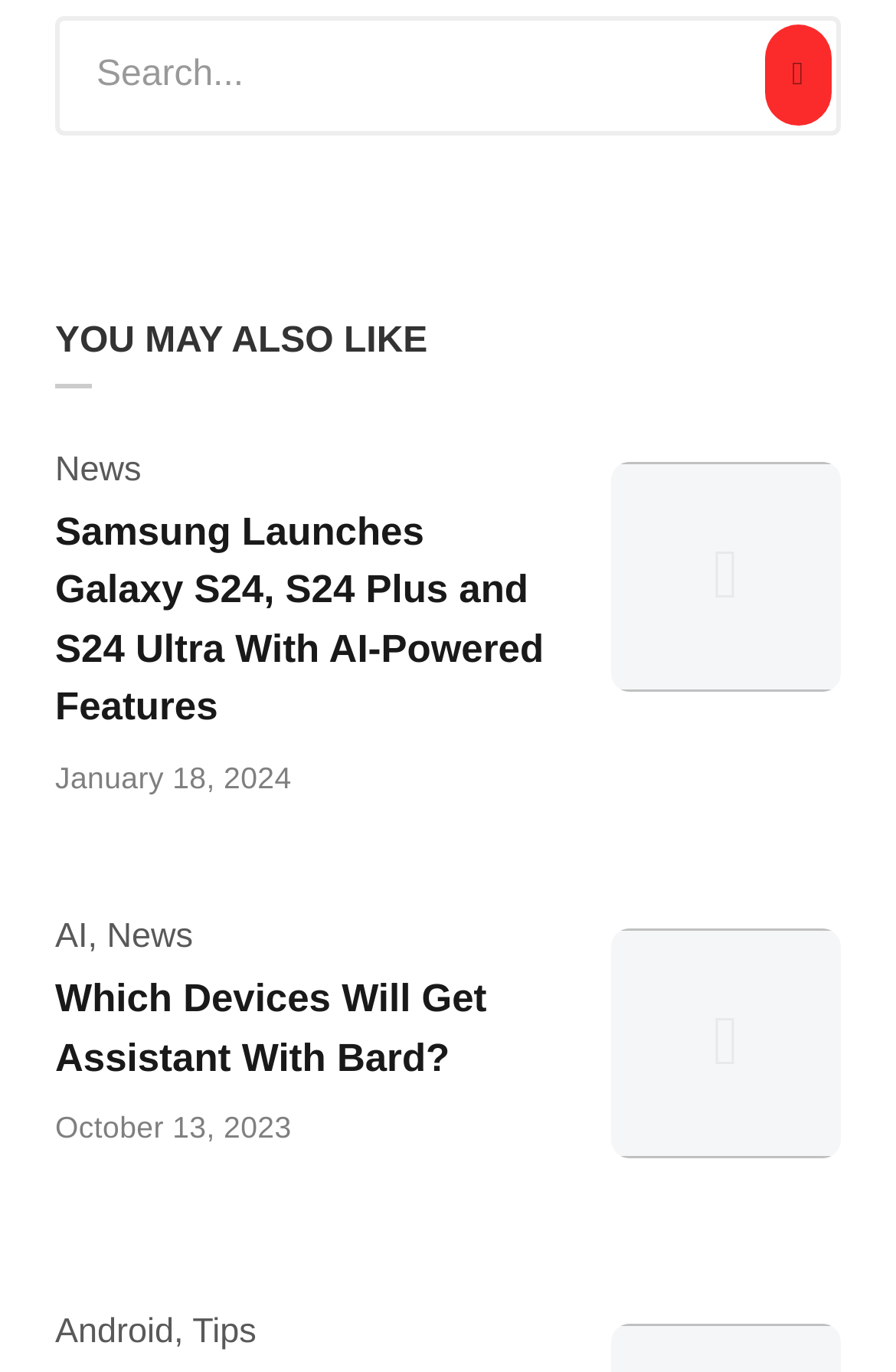Please identify the coordinates of the bounding box for the clickable region that will accomplish this instruction: "click the search button".

[0.853, 0.017, 0.928, 0.092]